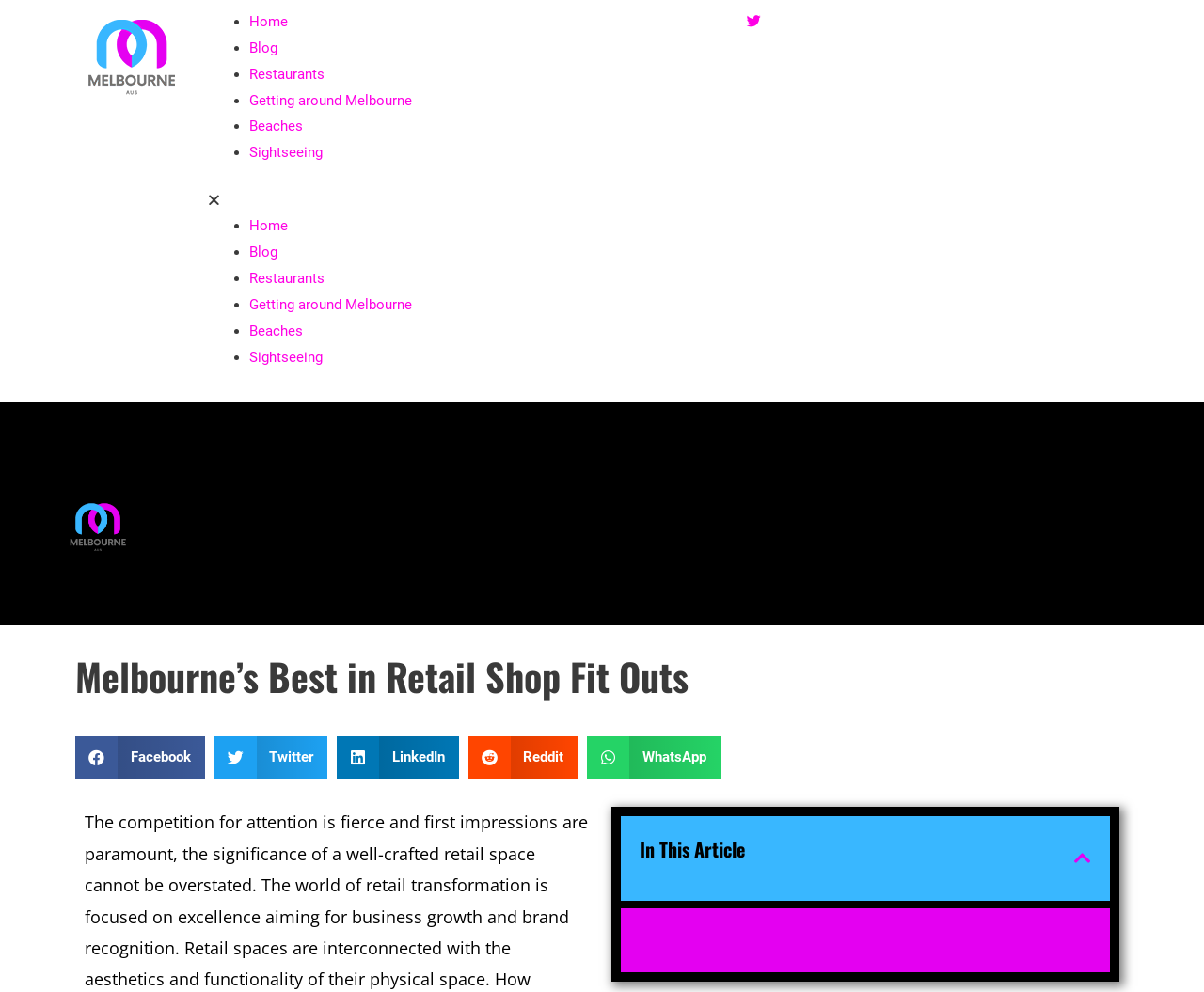Specify the bounding box coordinates of the element's region that should be clicked to achieve the following instruction: "Share on Facebook". The bounding box coordinates consist of four float numbers between 0 and 1, in the format [left, top, right, bottom].

[0.062, 0.742, 0.17, 0.785]